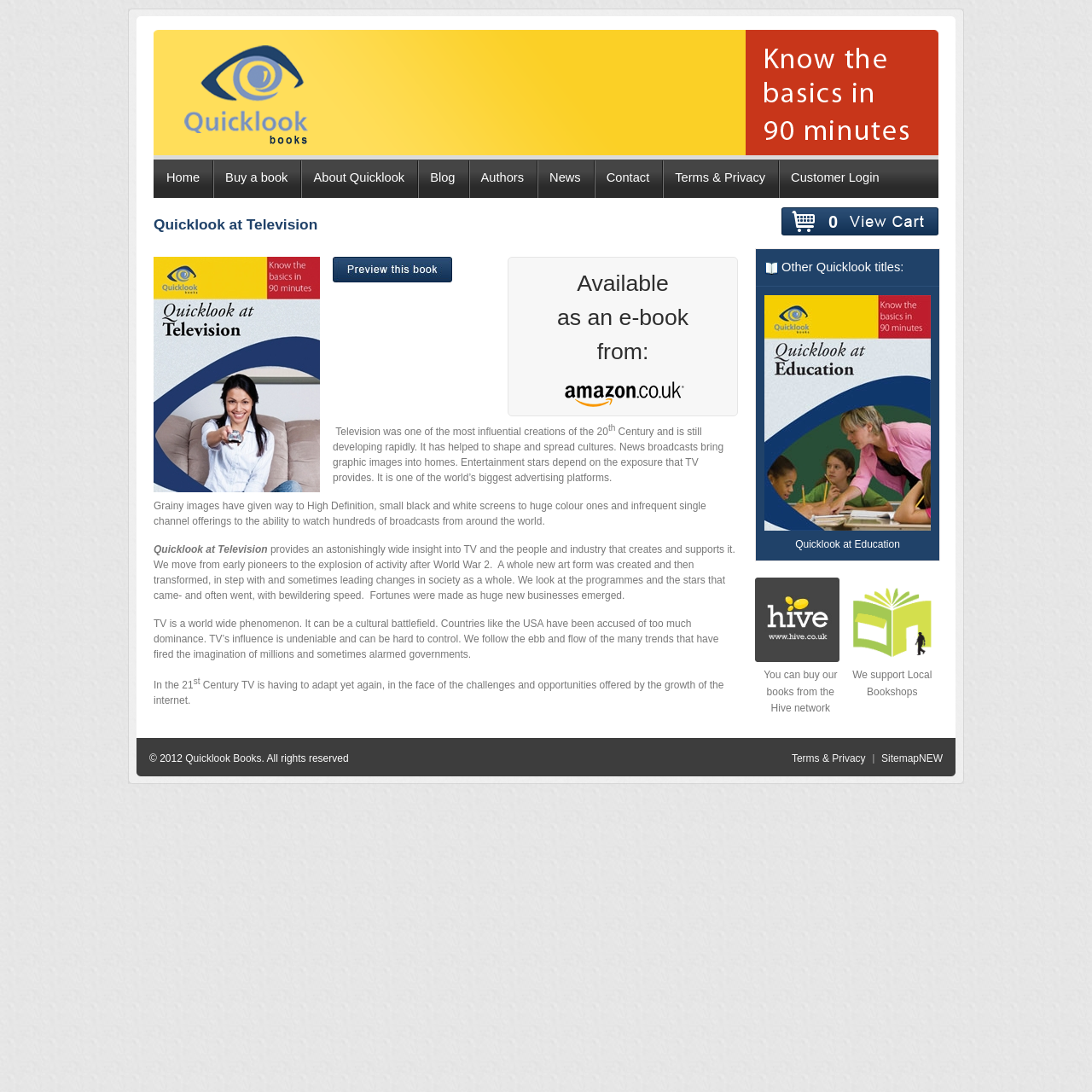Locate the bounding box of the UI element based on this description: "alt="Quick Books"". Provide four float numbers between 0 and 1 as [left, top, right, bottom].

[0.141, 0.134, 0.859, 0.145]